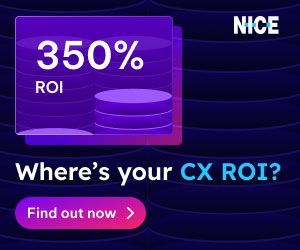Carefully examine the image and provide an in-depth answer to the question: What shape do the graphical elements resemble?

The caption states that the graphical elements 'resemble stacked coins', suggesting that they are designed to represent financial growth and profitability.